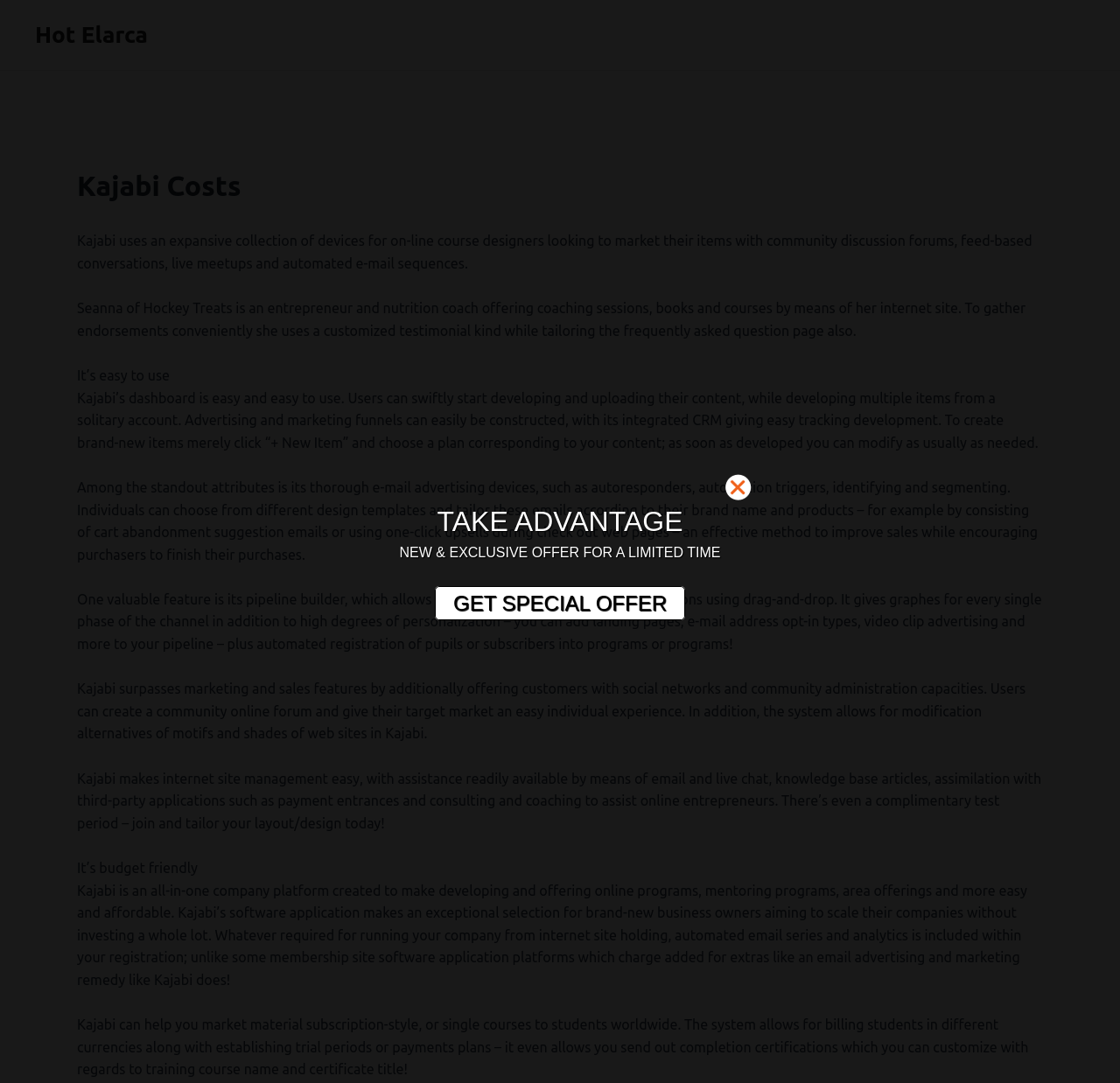What is the advantage of Kajabi's community management feature?
Please respond to the question with a detailed and well-explained answer.

According to the webpage, Kajabi's community management feature allows users to create an online forum and provide their target market with an easy individual experience, which is an advantage for online entrepreneurs.